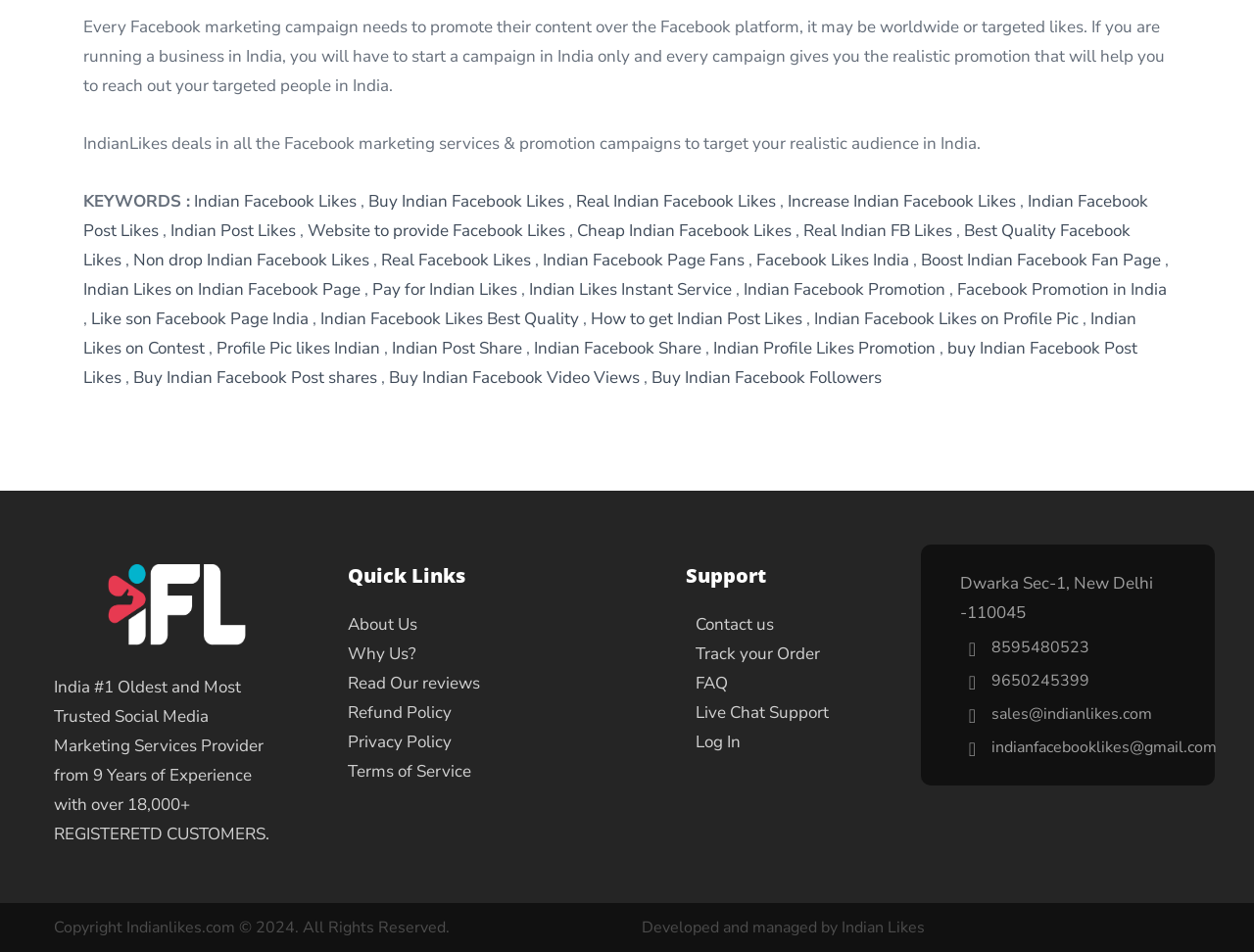Extract the bounding box coordinates for the UI element described as: "Pay for Indian Likes".

[0.297, 0.292, 0.416, 0.316]